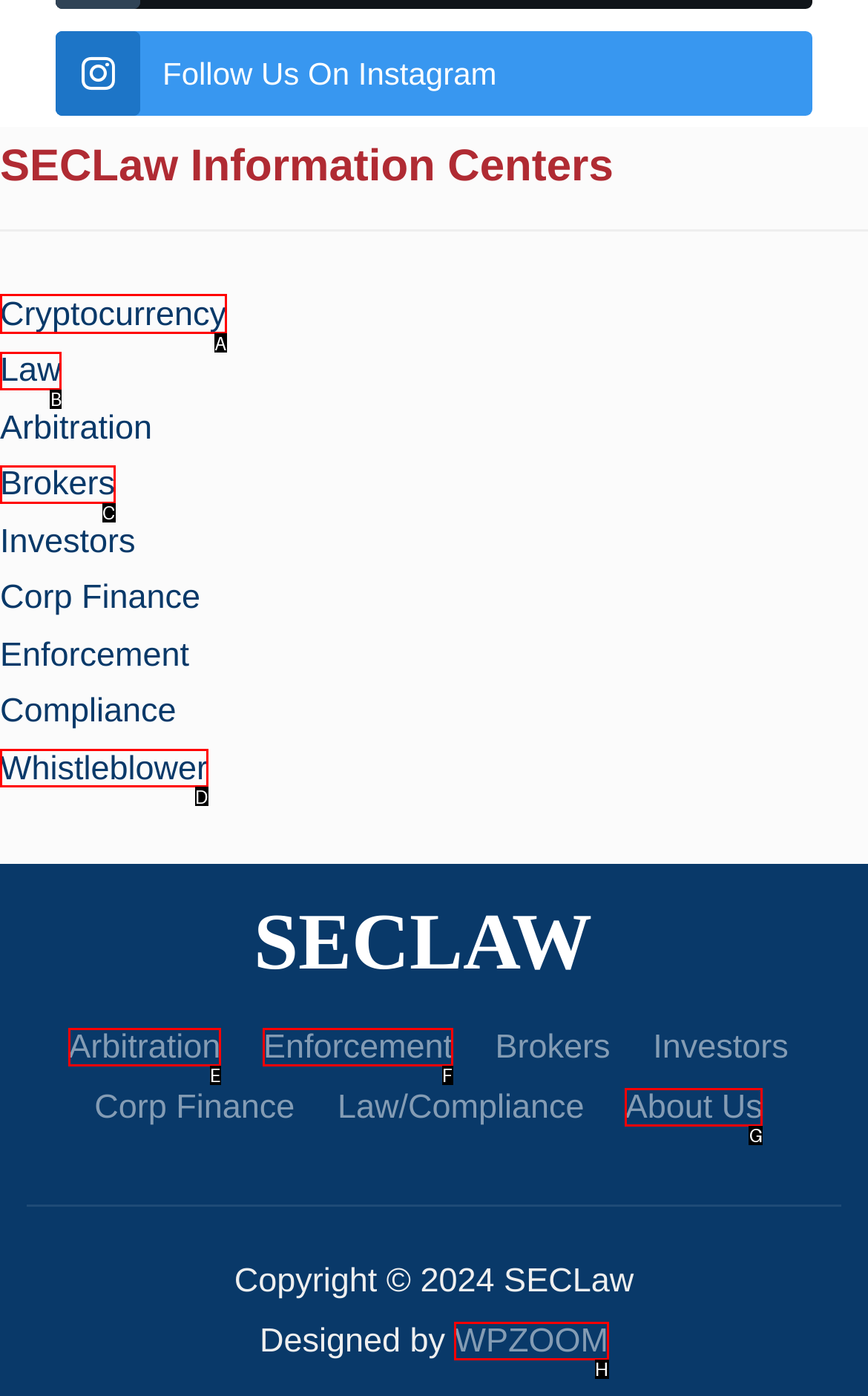Identify the correct letter of the UI element to click for this task: Learn about Cryptocurrency
Respond with the letter from the listed options.

A